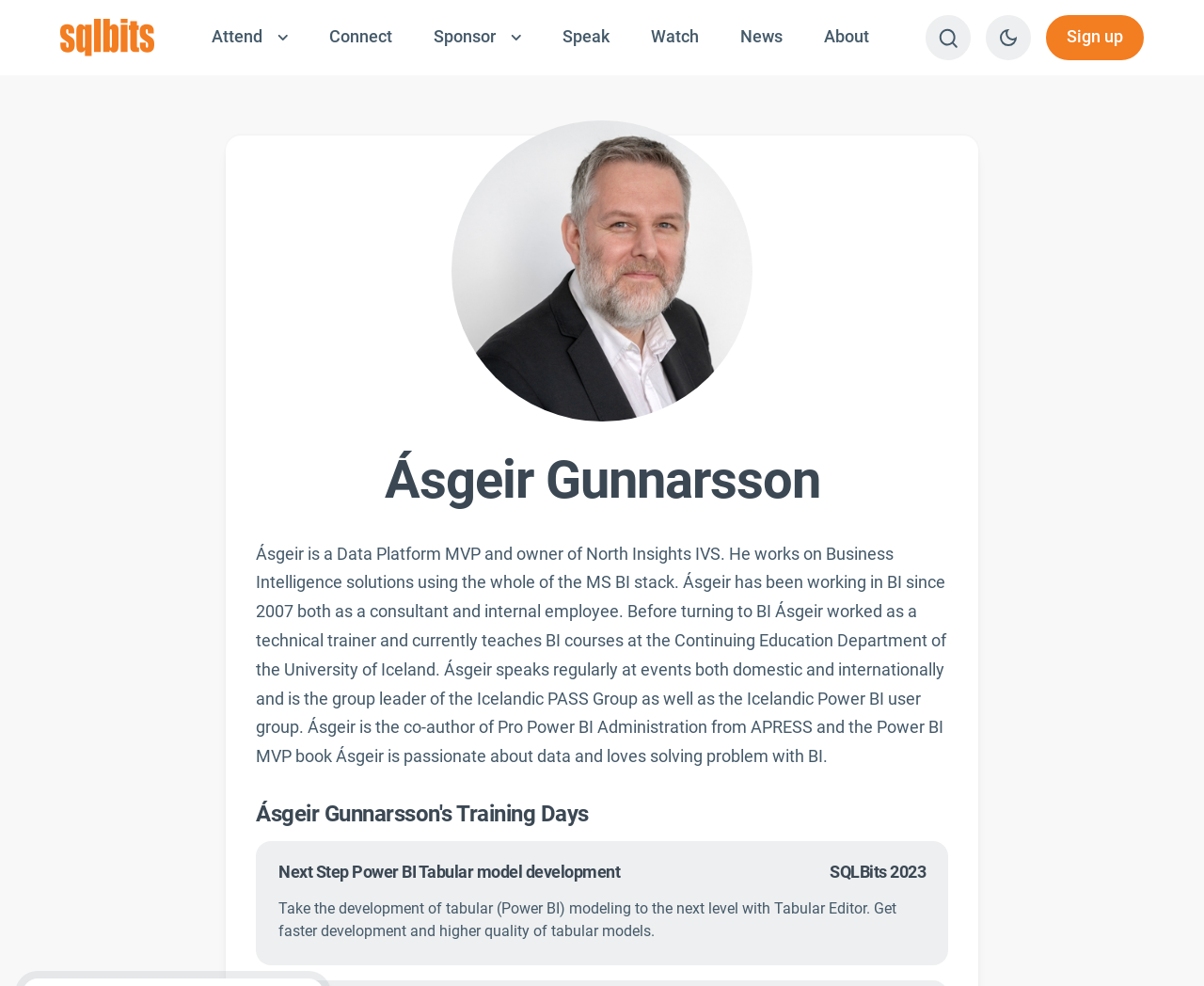Please identify the bounding box coordinates of the clickable element to fulfill the following instruction: "Click on the SQLBits link". The coordinates should be four float numbers between 0 and 1, i.e., [left, top, right, bottom].

[0.05, 0.019, 0.128, 0.057]